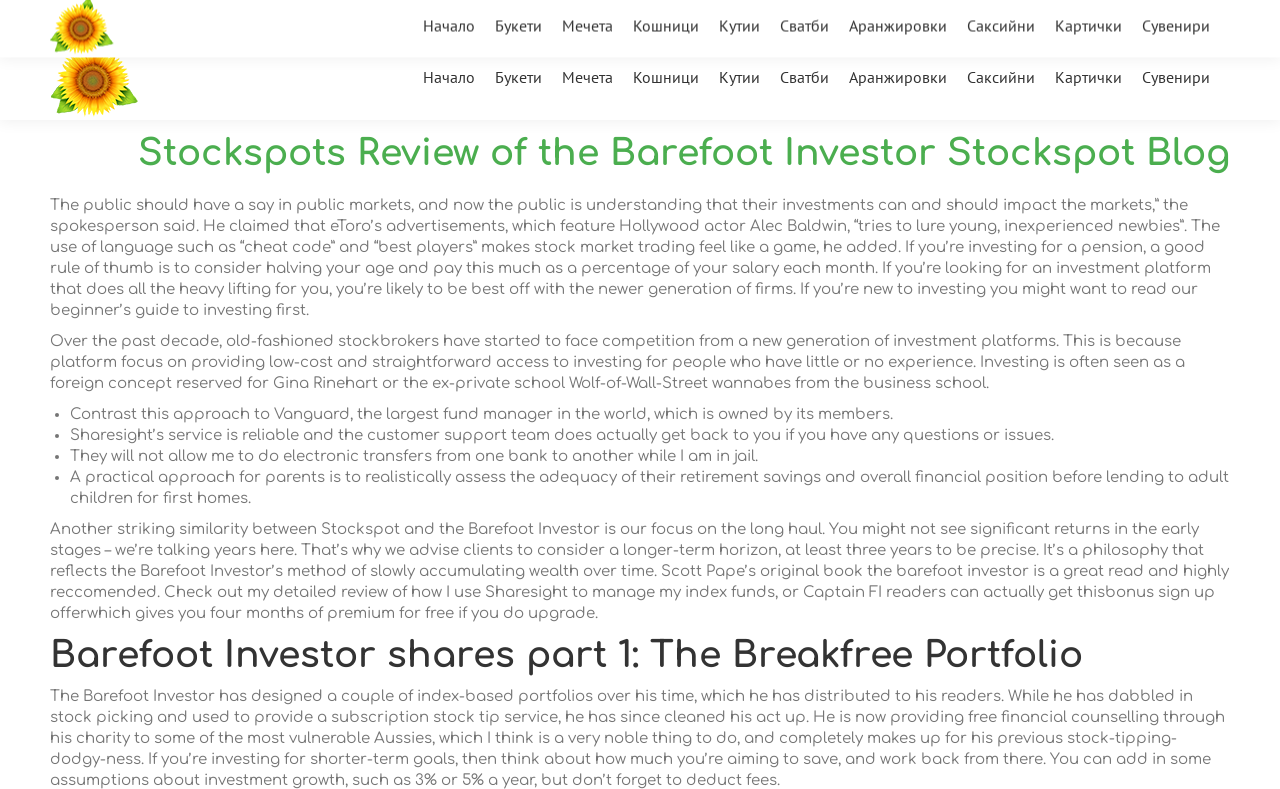Identify the bounding box coordinates of the section that should be clicked to achieve the task described: "Search for something".

[0.859, 0.011, 0.871, 0.031]